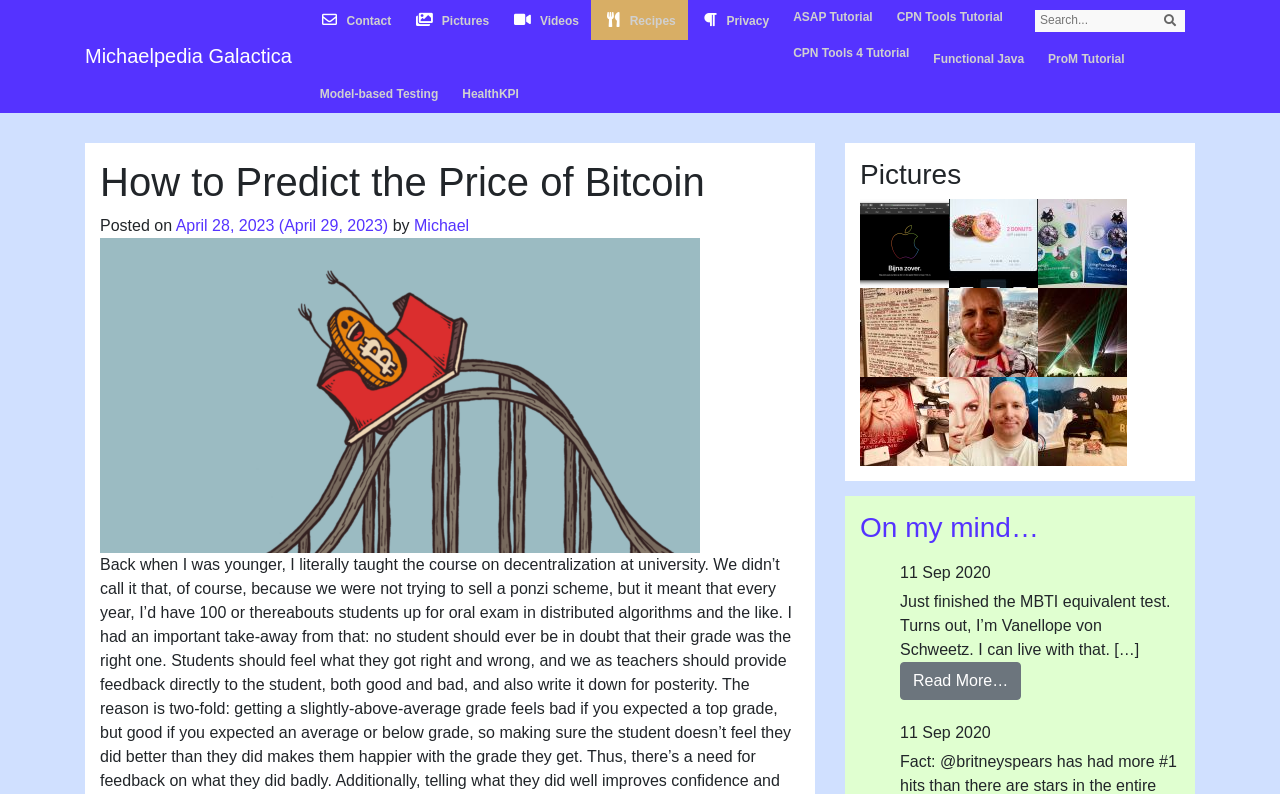What is the category of the images in the 'Pictures' section?
Look at the image and respond to the question as thoroughly as possible.

I determined the answer by looking at the images in the 'Pictures' section, which appear to be photos taken at a concert or event, based on the context and content of the images.